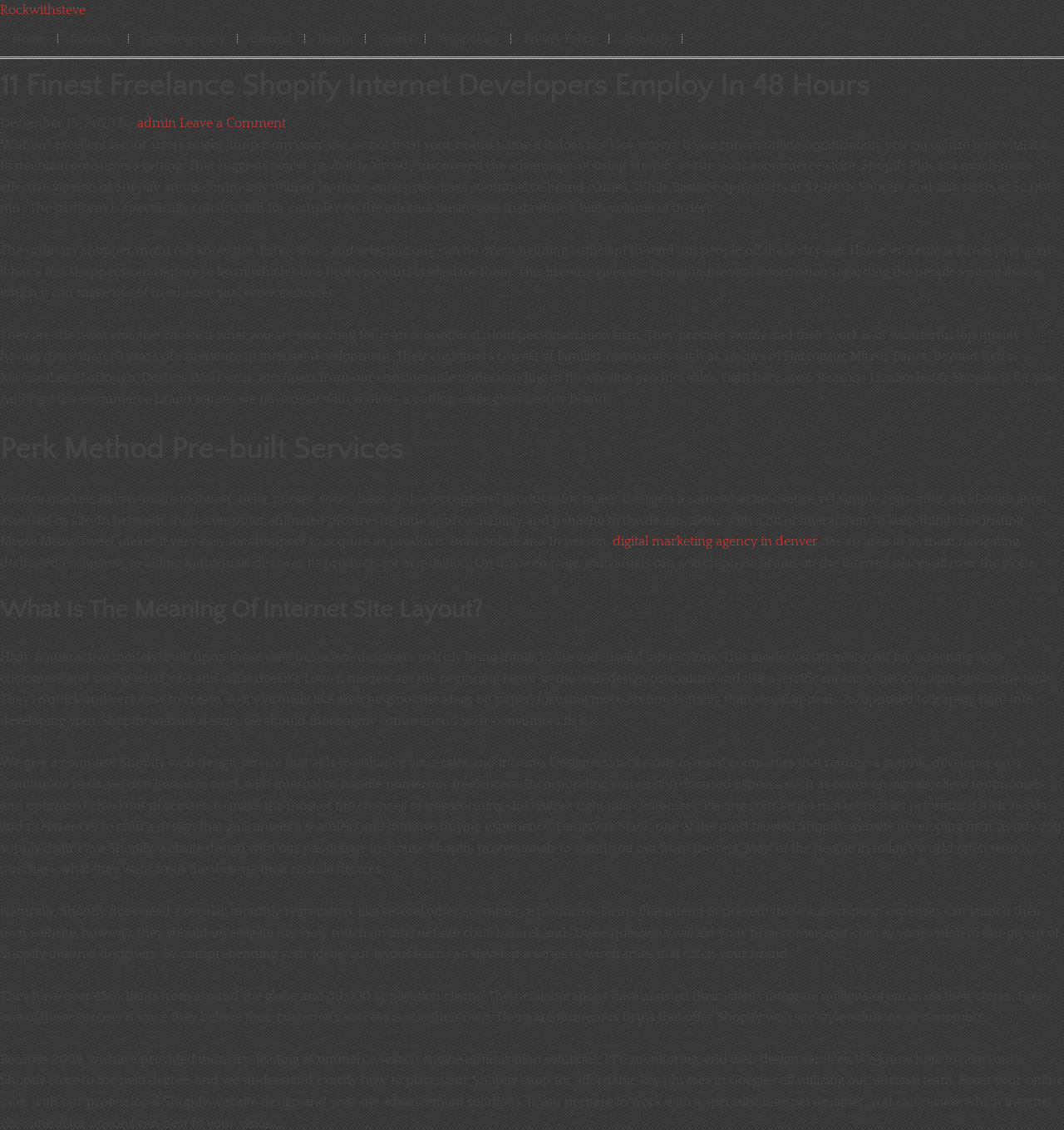What is the purpose of the 'Perk Method Pre-built Services' section?
Please ensure your answer to the question is detailed and covers all necessary aspects.

The 'Perk Method Pre-built Services' section appears to be describing a service offered by the company, although the exact details of the service are not specified. It is likely that this section is intended to highlight the benefits of using the company's services for Shopify website design.